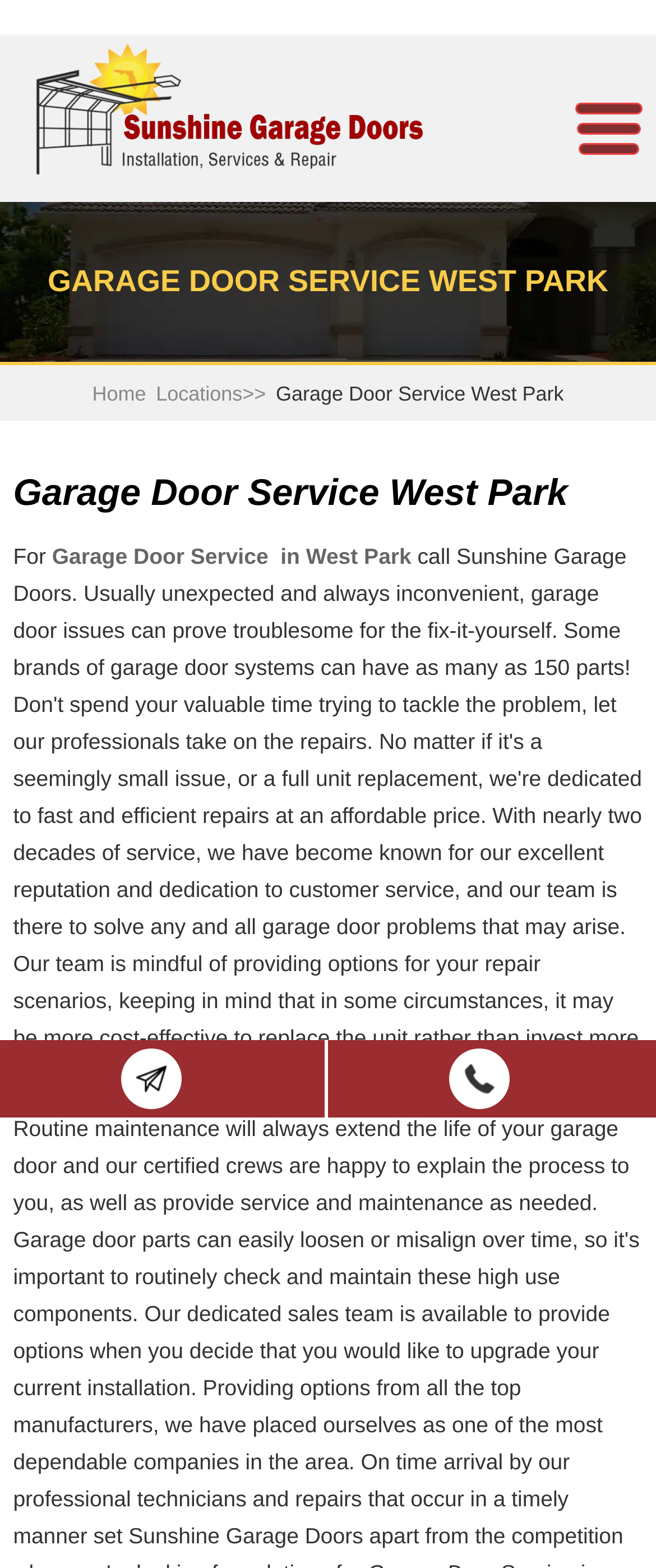Look at the image and answer the question in detail:
What is the location of the garage door service?

The location of the garage door service can be found in the text 'Garage Door Service in West Park' on the webpage.